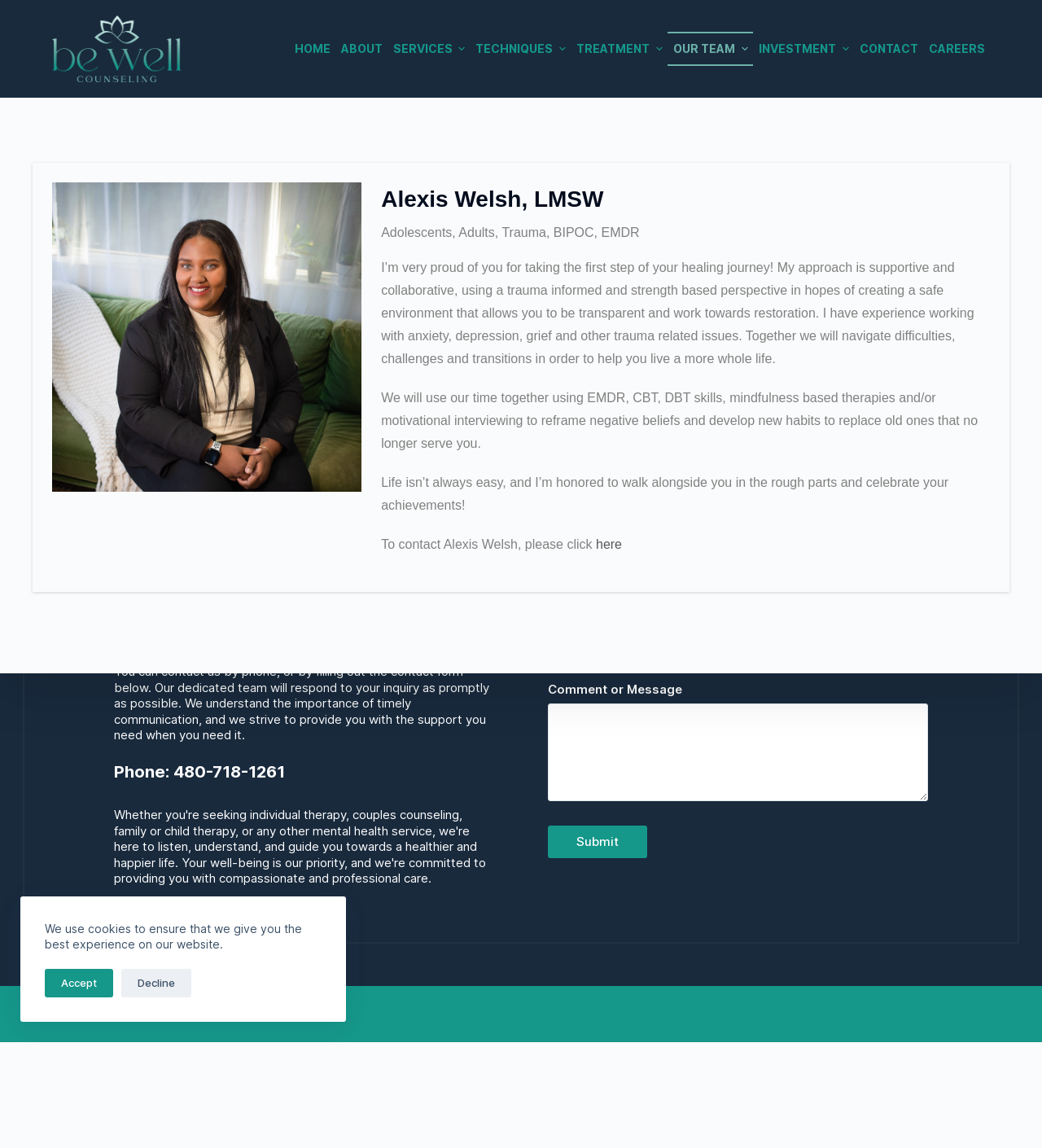Identify the bounding box coordinates of the specific part of the webpage to click to complete this instruction: "Fill in the 'First' name textbox".

[0.526, 0.464, 0.7, 0.492]